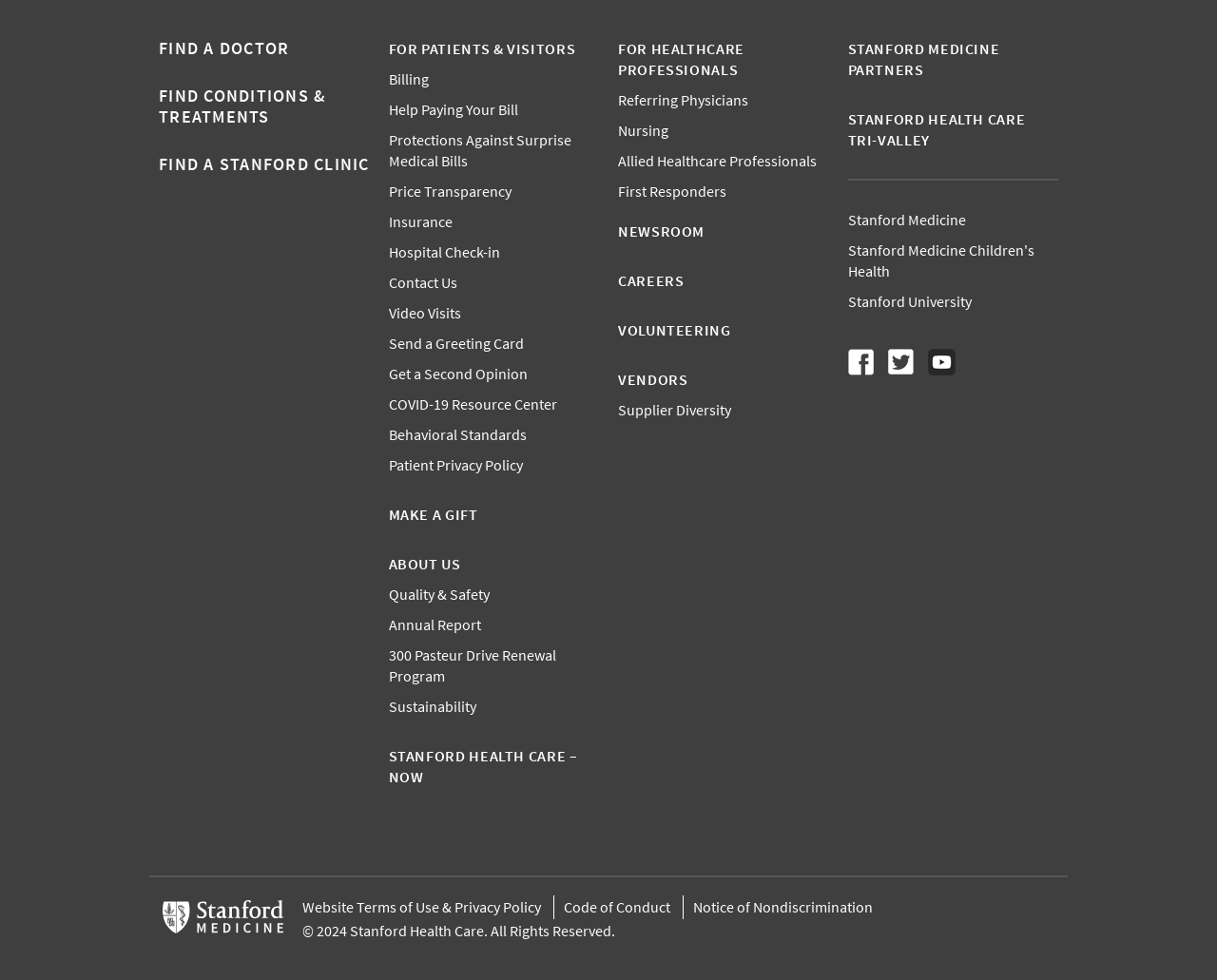Give a concise answer of one word or phrase to the question: 
How many categories are listed under 'FOR PATIENTS & VISITORS'?

7